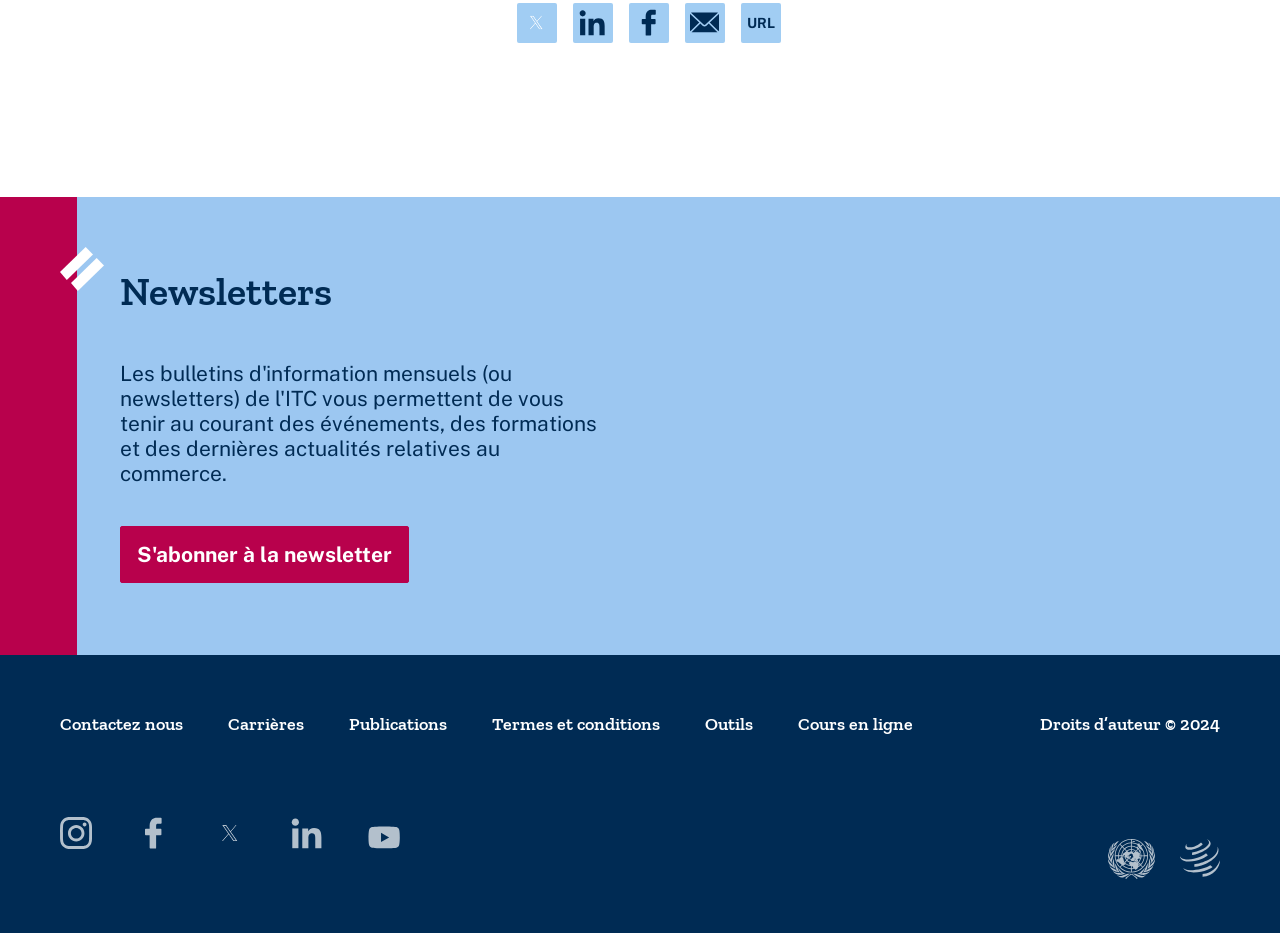Provide a short answer using a single word or phrase for the following question: 
What social media platforms are listed in the footer?

Facebook, Twitter, Linkedin, Instagram, Youtube, Flickr